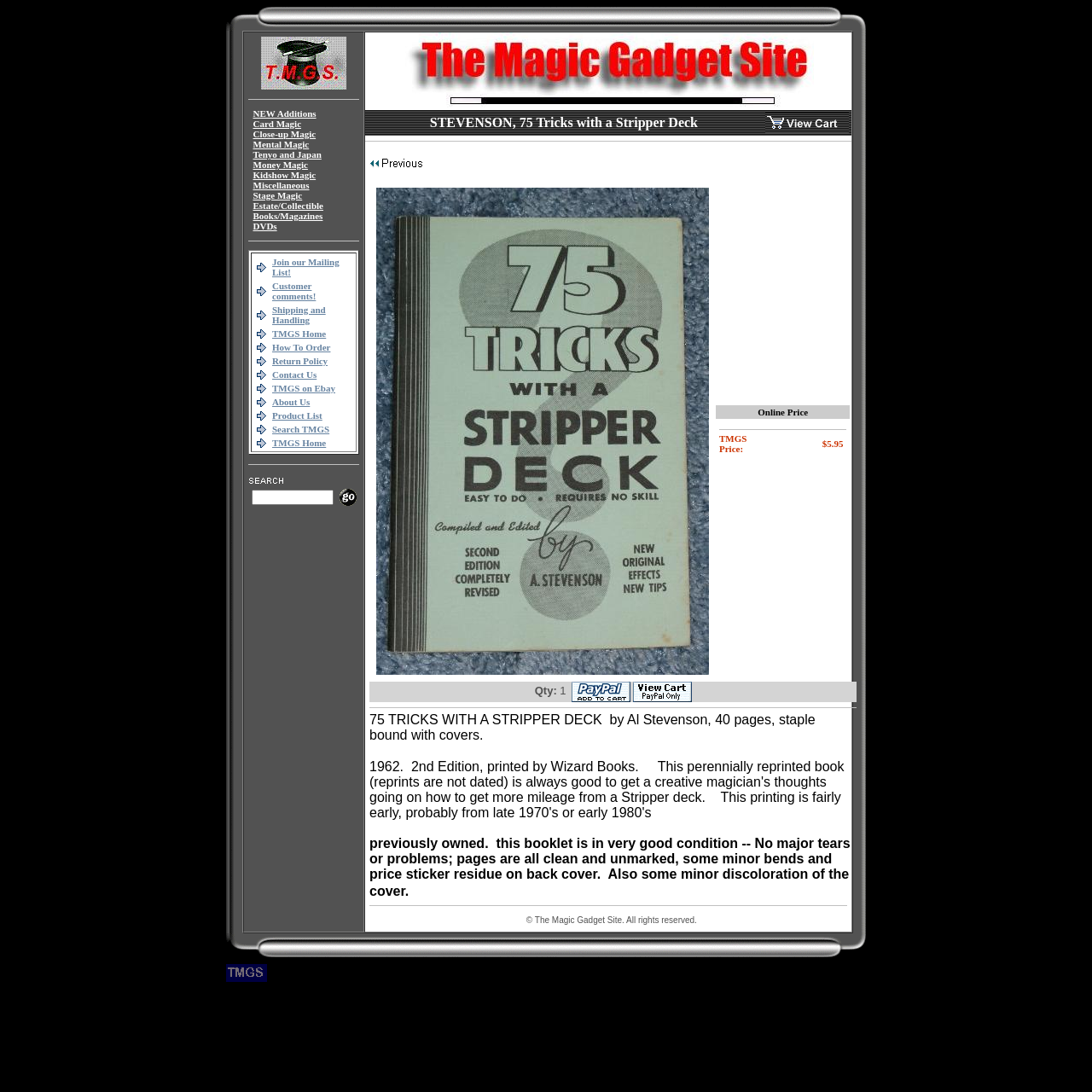Pinpoint the bounding box coordinates of the clickable element to carry out the following instruction: "Click on the CONTACT link."

None